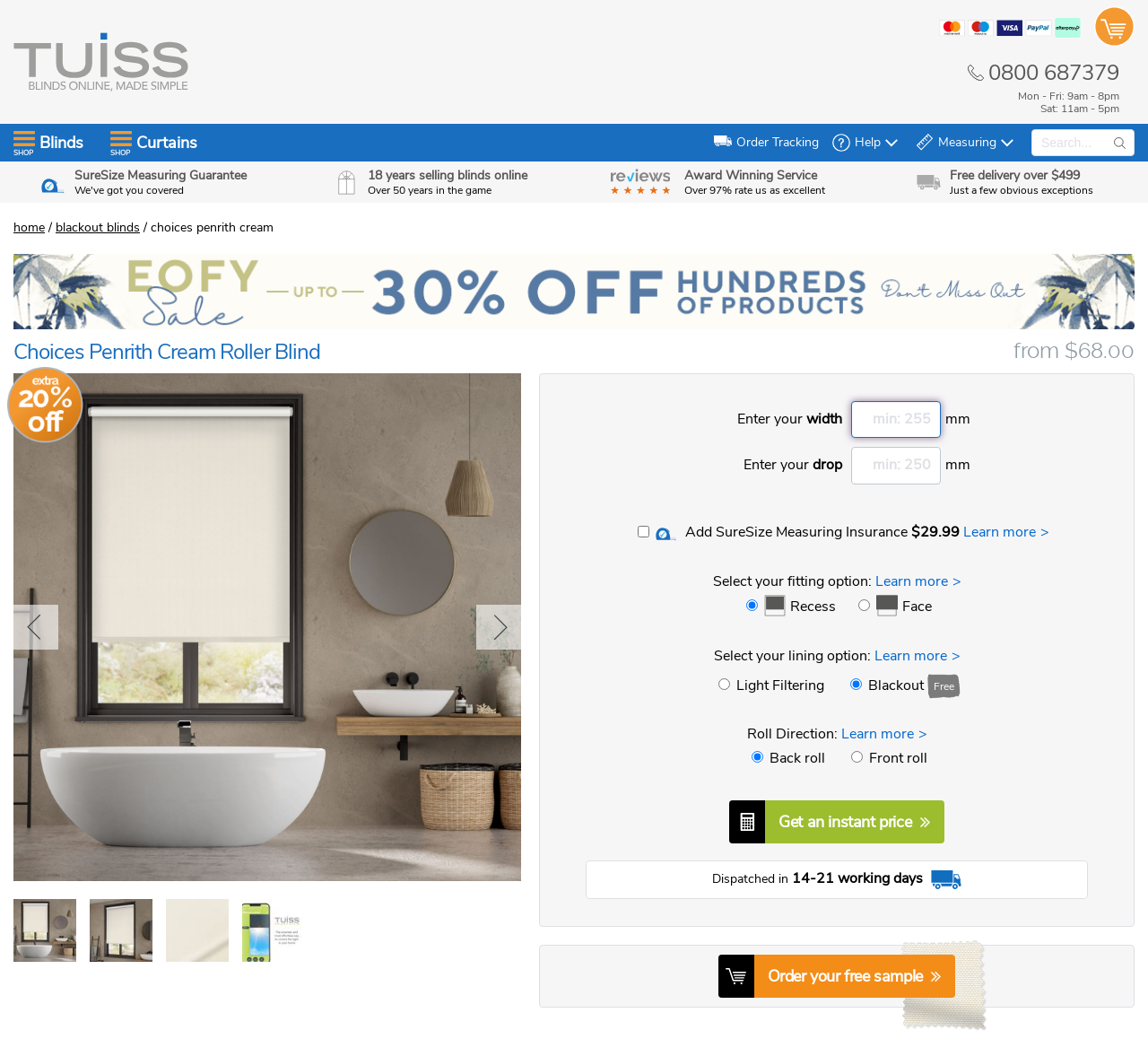Answer the following inquiry with a single word or phrase:
What is the search box placeholder text?

Search...